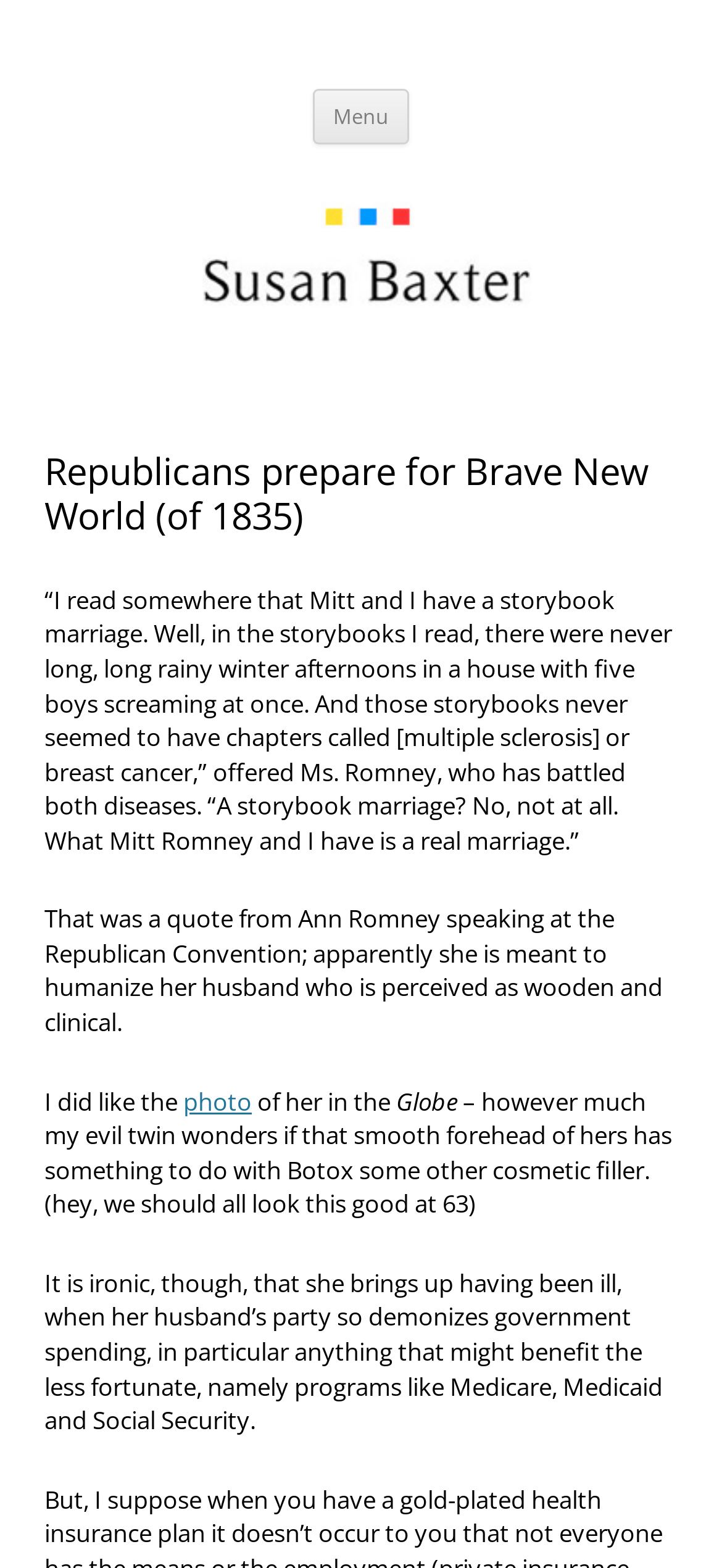What is the topic of the article?
Please provide a single word or phrase as your answer based on the screenshot.

Ann Romney's speech